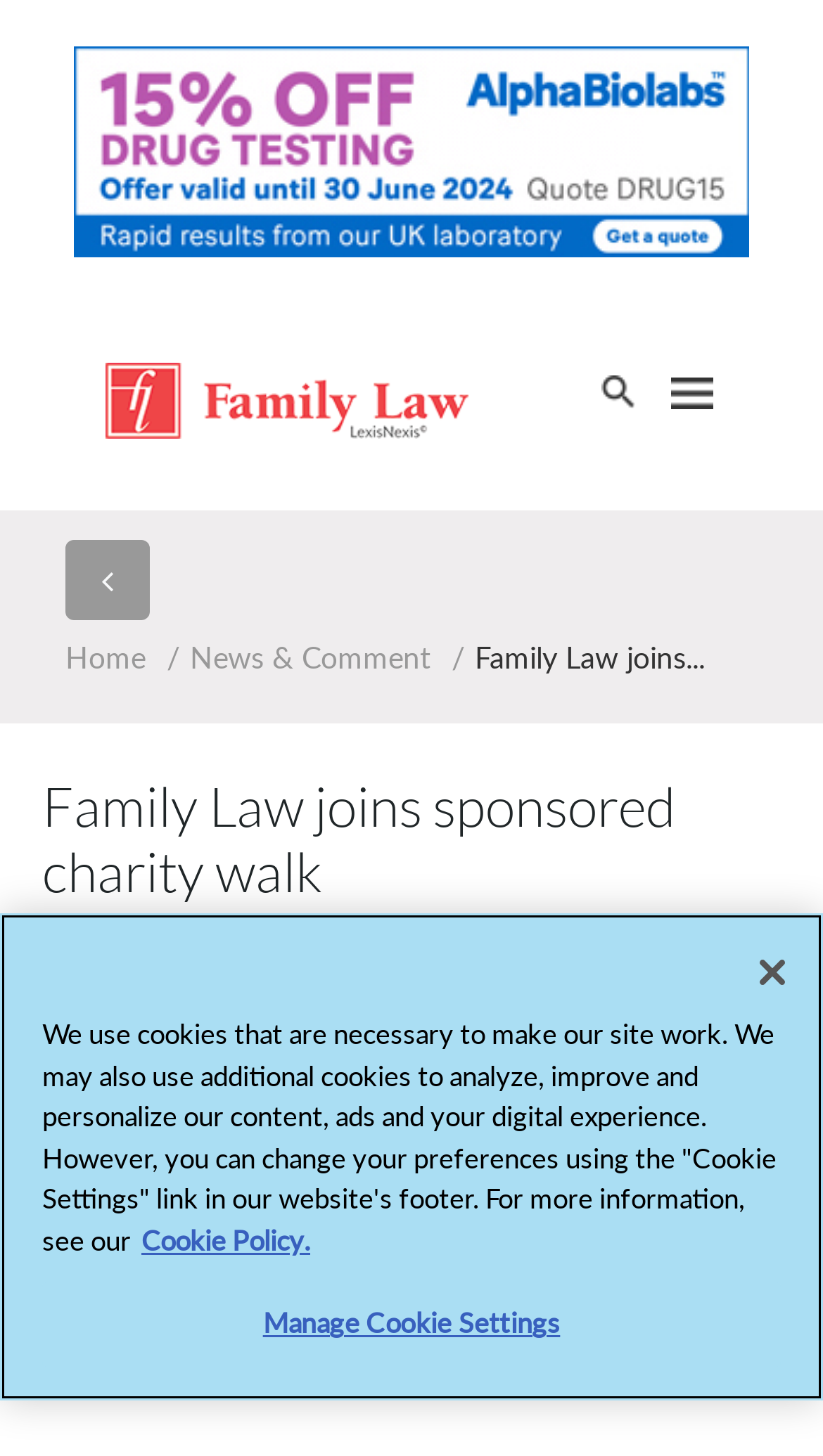Show the bounding box coordinates of the element that should be clicked to complete the task: "Click the News & Comment link".

[0.231, 0.439, 0.536, 0.464]